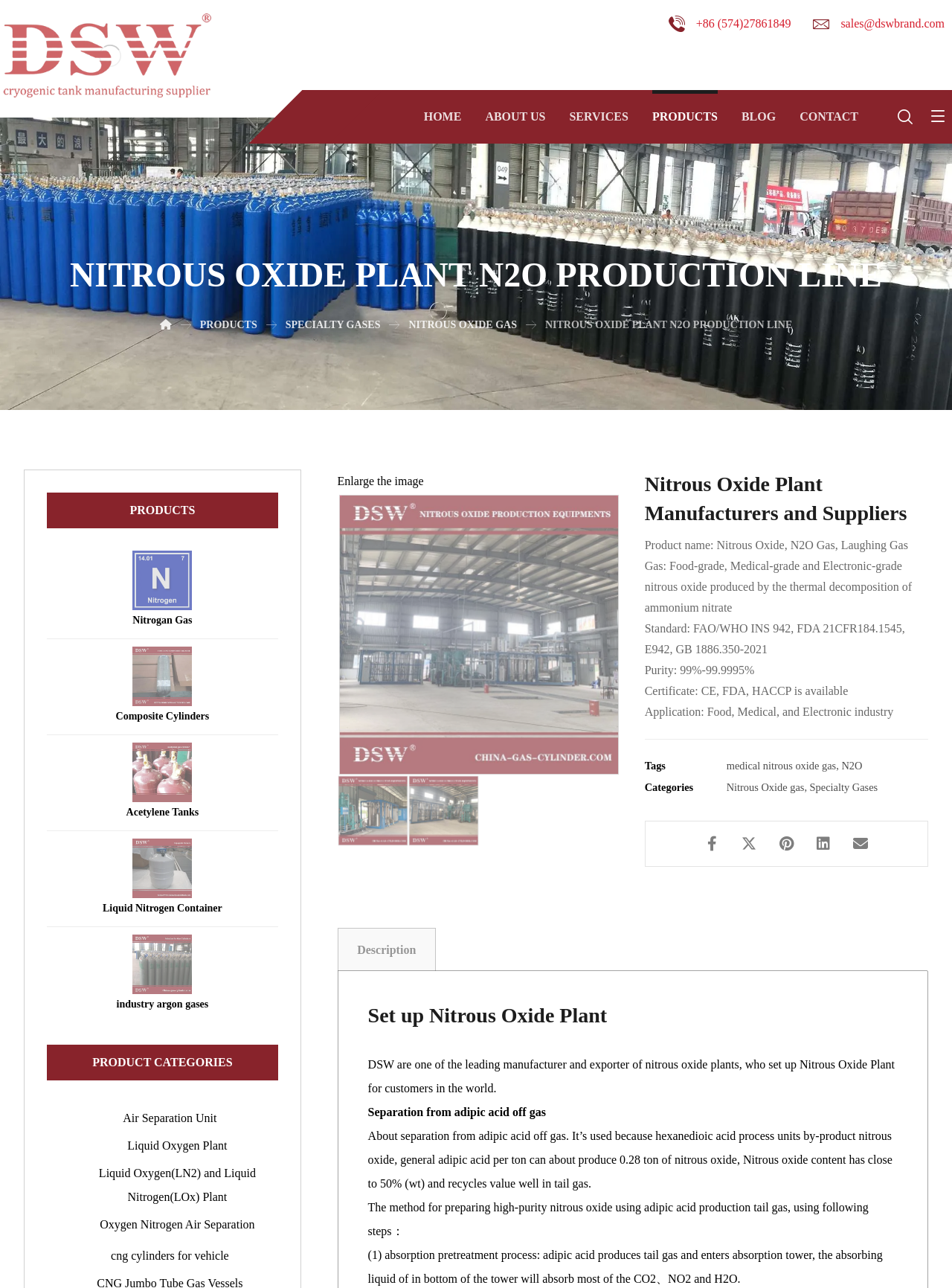Determine the bounding box for the UI element as described: "industry argon gases". The coordinates should be represented as four float numbers between 0 and 1, formatted as [left, top, right, bottom].

[0.049, 0.726, 0.292, 0.788]